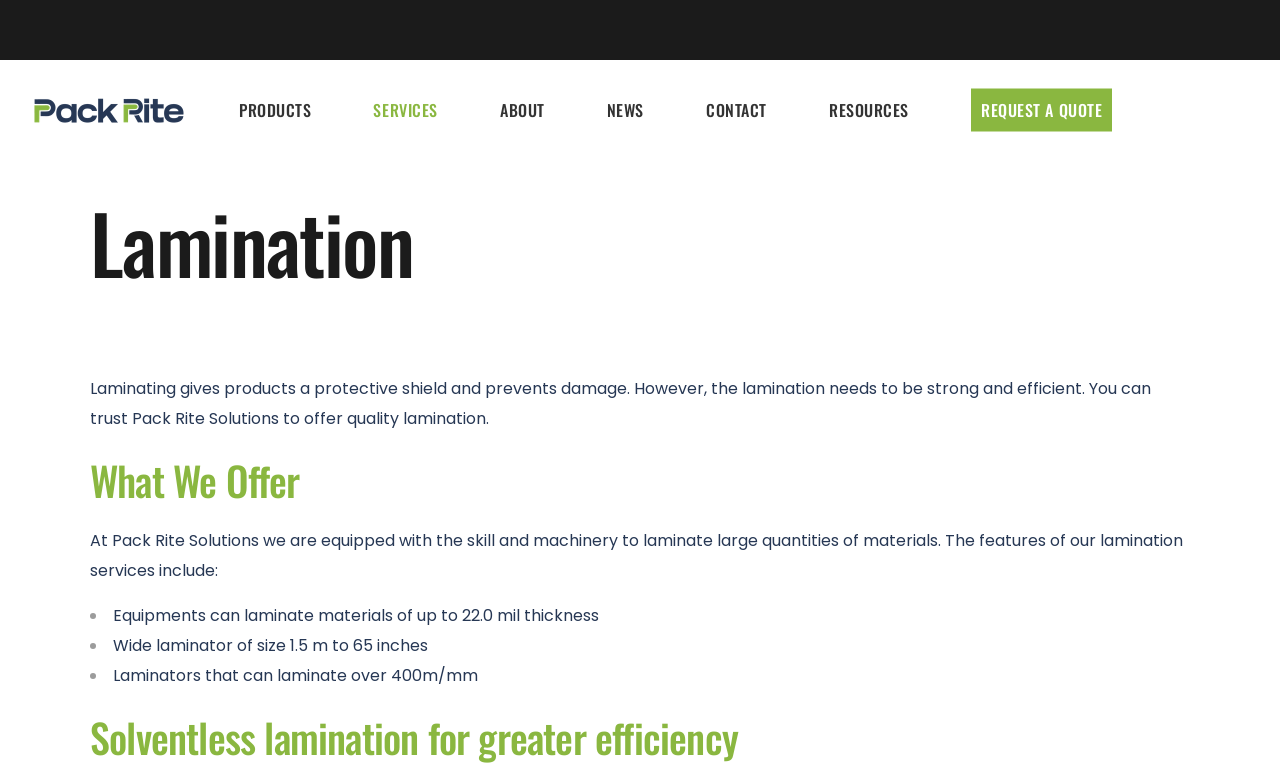Find the bounding box coordinates of the element to click in order to complete the given instruction: "Read about solventless lamination."

[0.07, 0.928, 0.93, 0.996]